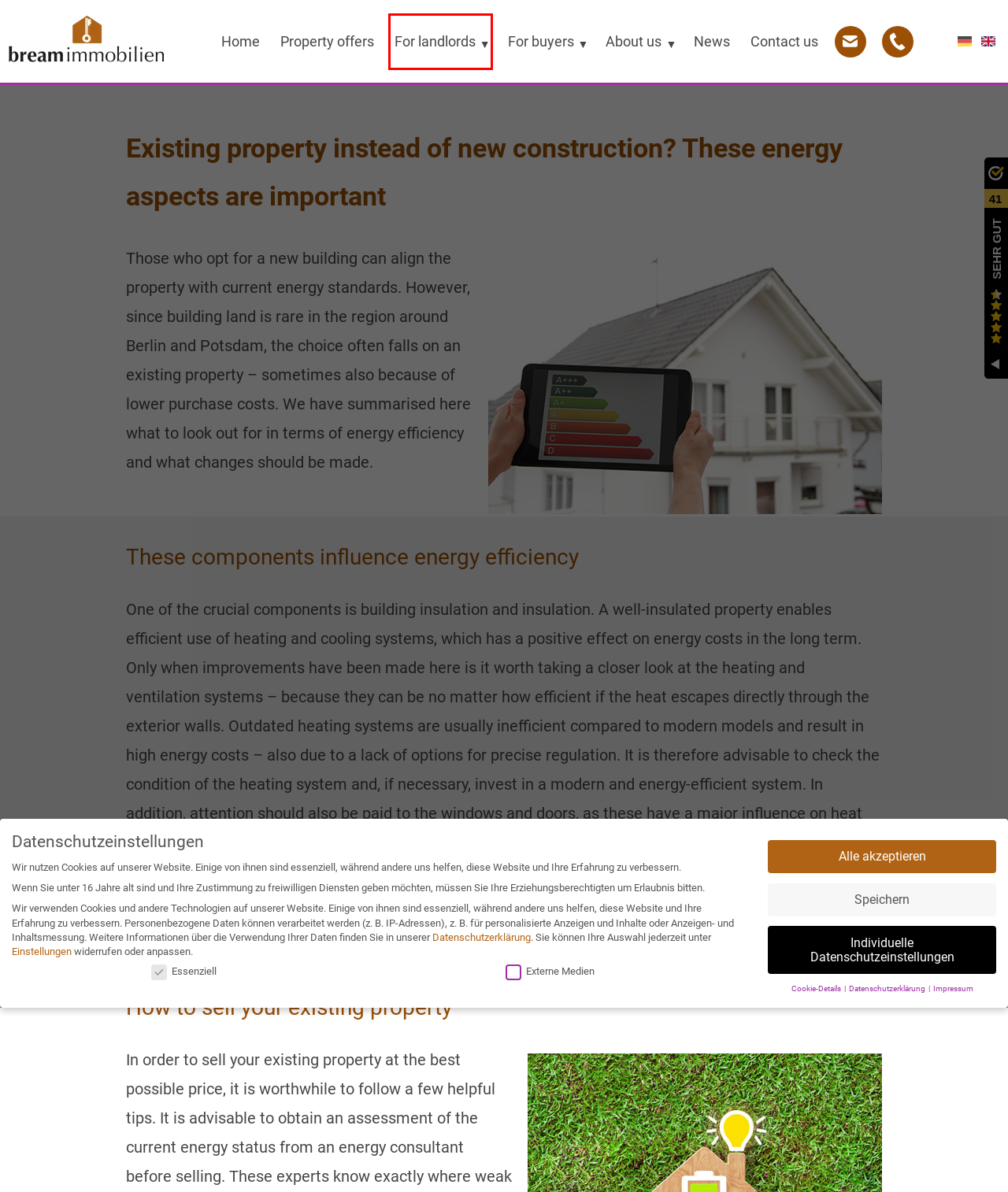You have a screenshot of a webpage with a red bounding box around a UI element. Determine which webpage description best matches the new webpage that results from clicking the element in the bounding box. Here are the candidates:
A. Datenschutzhinweise | Bream Immobilien
B. For landlords - Bream Immobilien
C. Contact us - Bream Immobilien
D. Current news - Bream Immobilien
E. For buyers - Bream Immobilien
F. About us - Bream Immobilien
G. Ihre Immobilienmakler in Berlin & Potsdam | Makler Berlin & Potsdam
H. Unser Impressum | Bream Immobilien

B